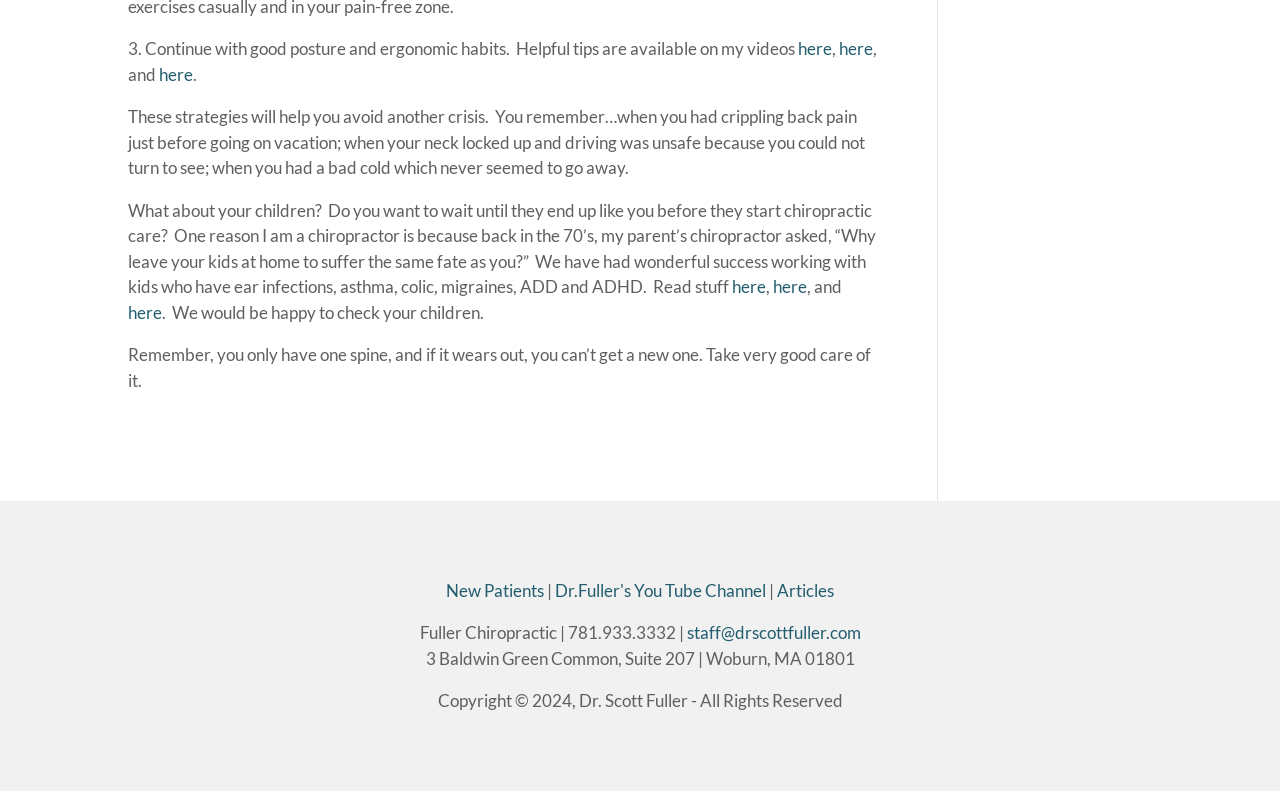Please answer the following question using a single word or phrase: 
What is the profession of the author?

Chiropractor